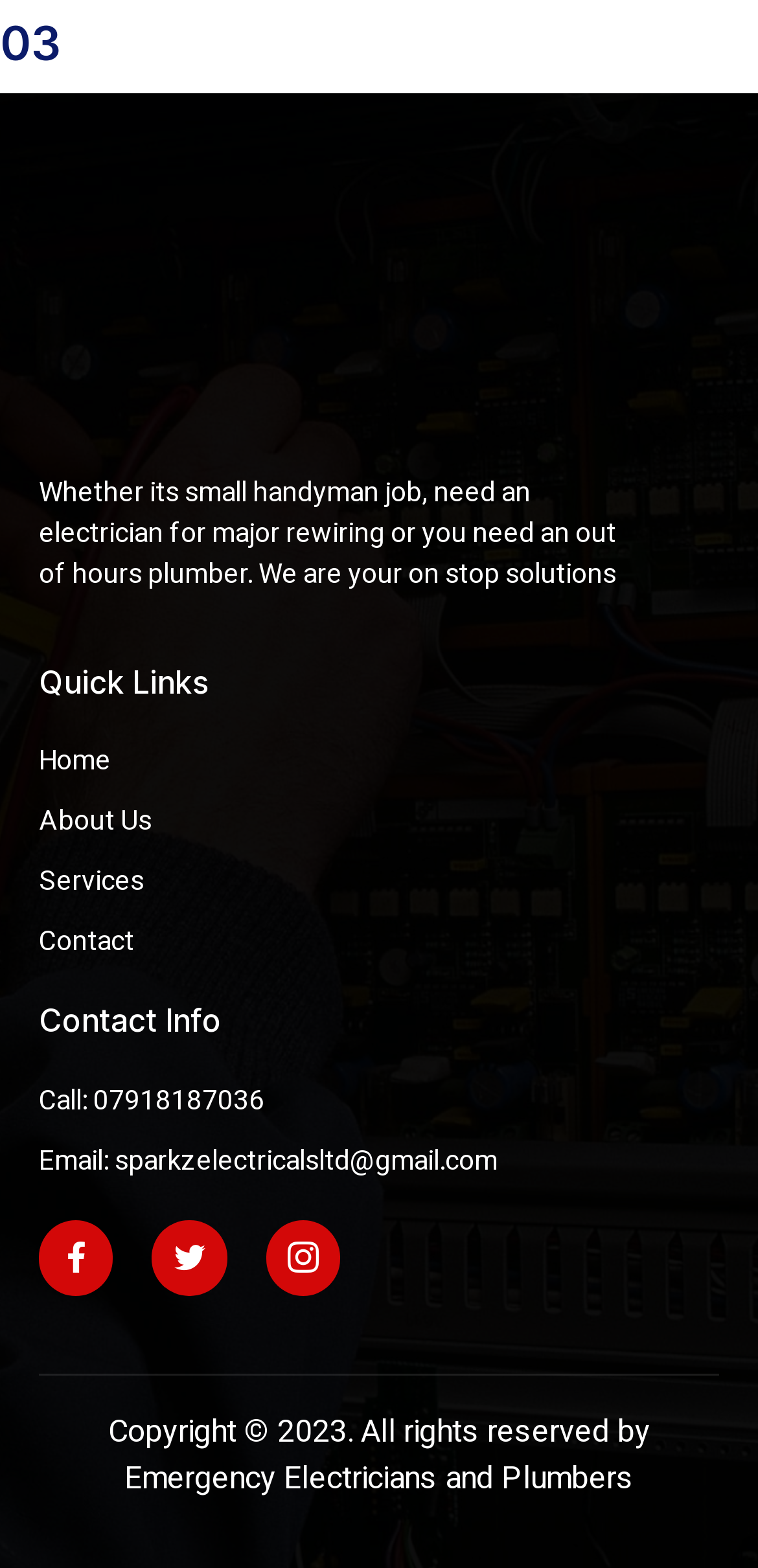Find and specify the bounding box coordinates that correspond to the clickable region for the instruction: "Check 'Highlights of Easter Parade in NY'".

None